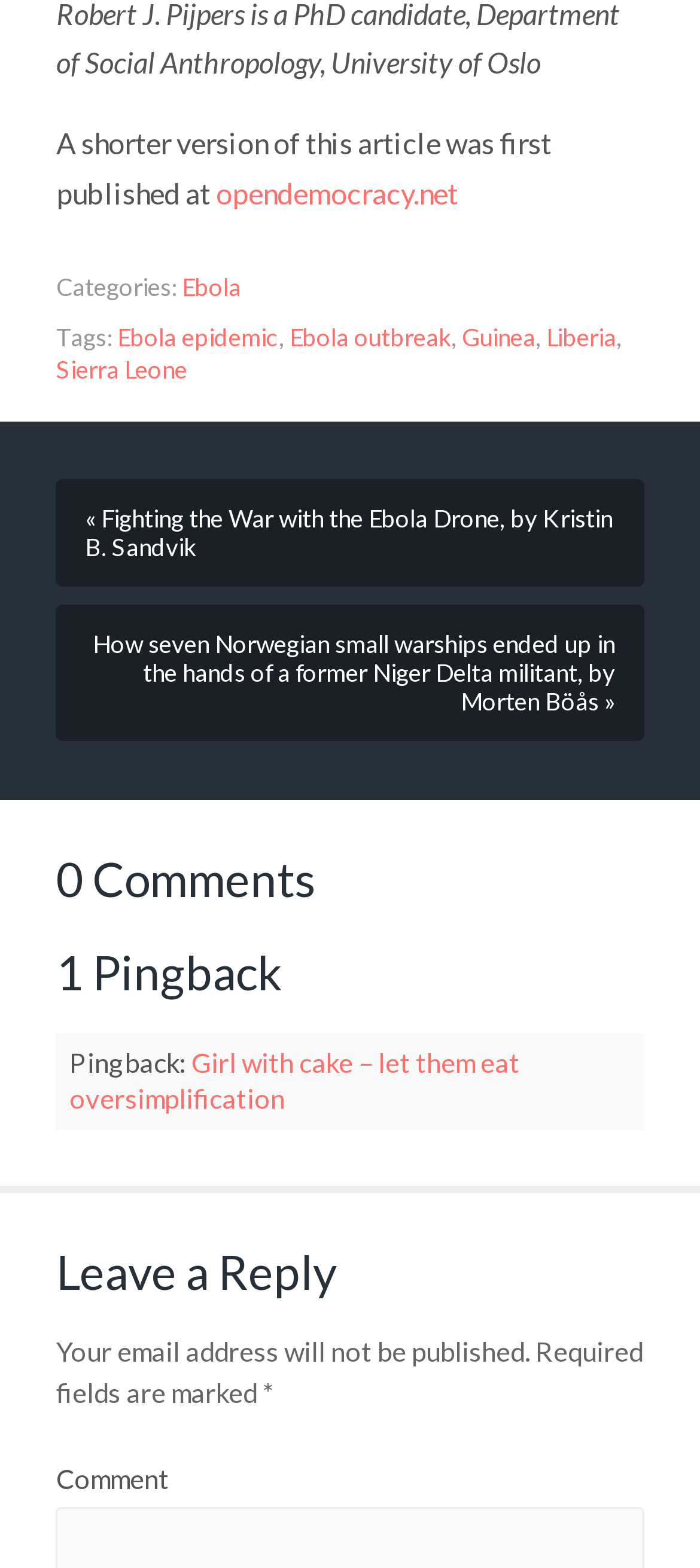Find the bounding box coordinates of the clickable area that will achieve the following instruction: "Visit the page about Guinea".

[0.659, 0.206, 0.765, 0.224]